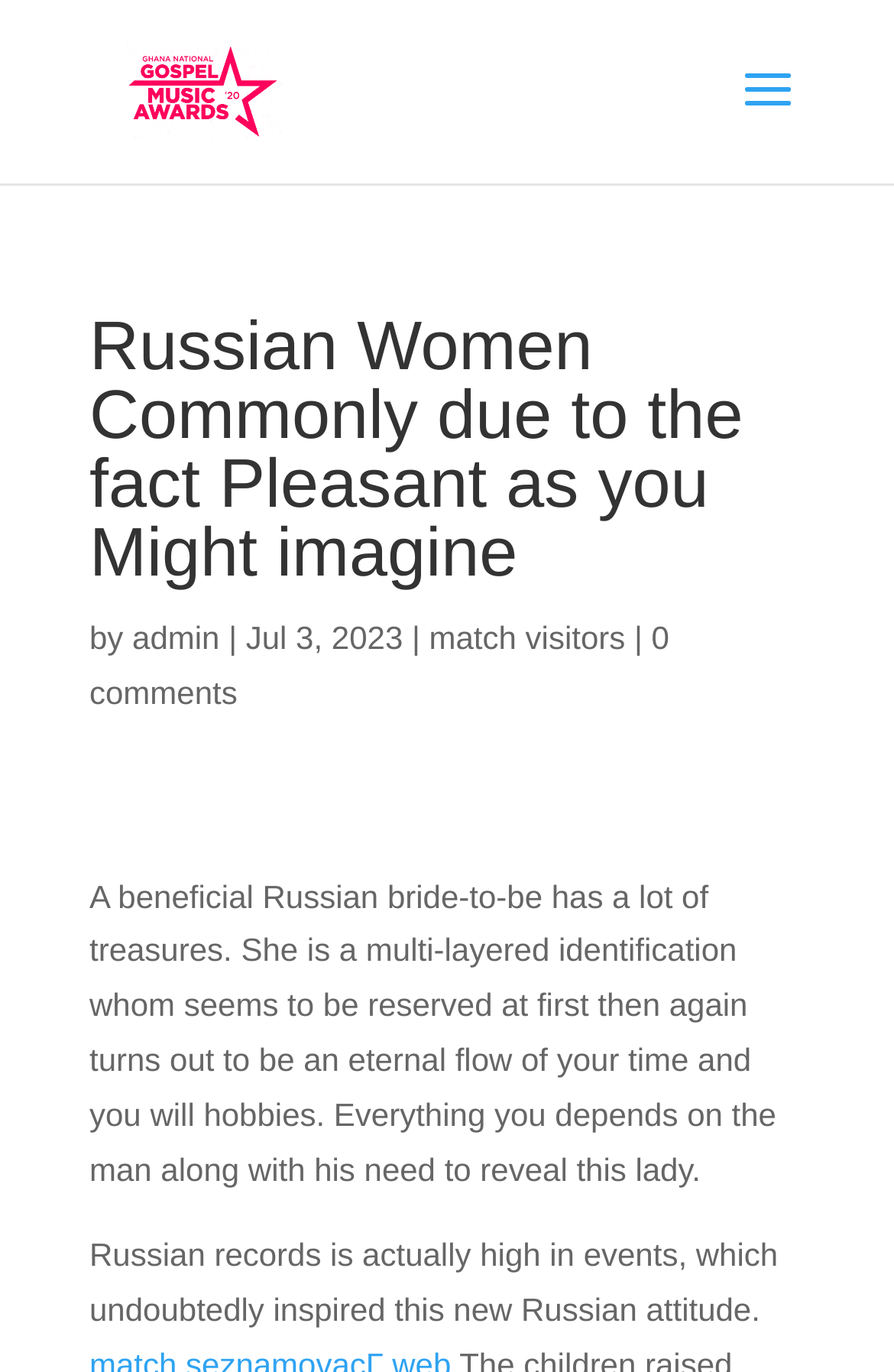Locate the UI element described by 0 comments in the provided webpage screenshot. Return the bounding box coordinates in the format (top-left x, top-left y, bottom-right x, bottom-right y), ensuring all values are between 0 and 1.

[0.1, 0.451, 0.749, 0.518]